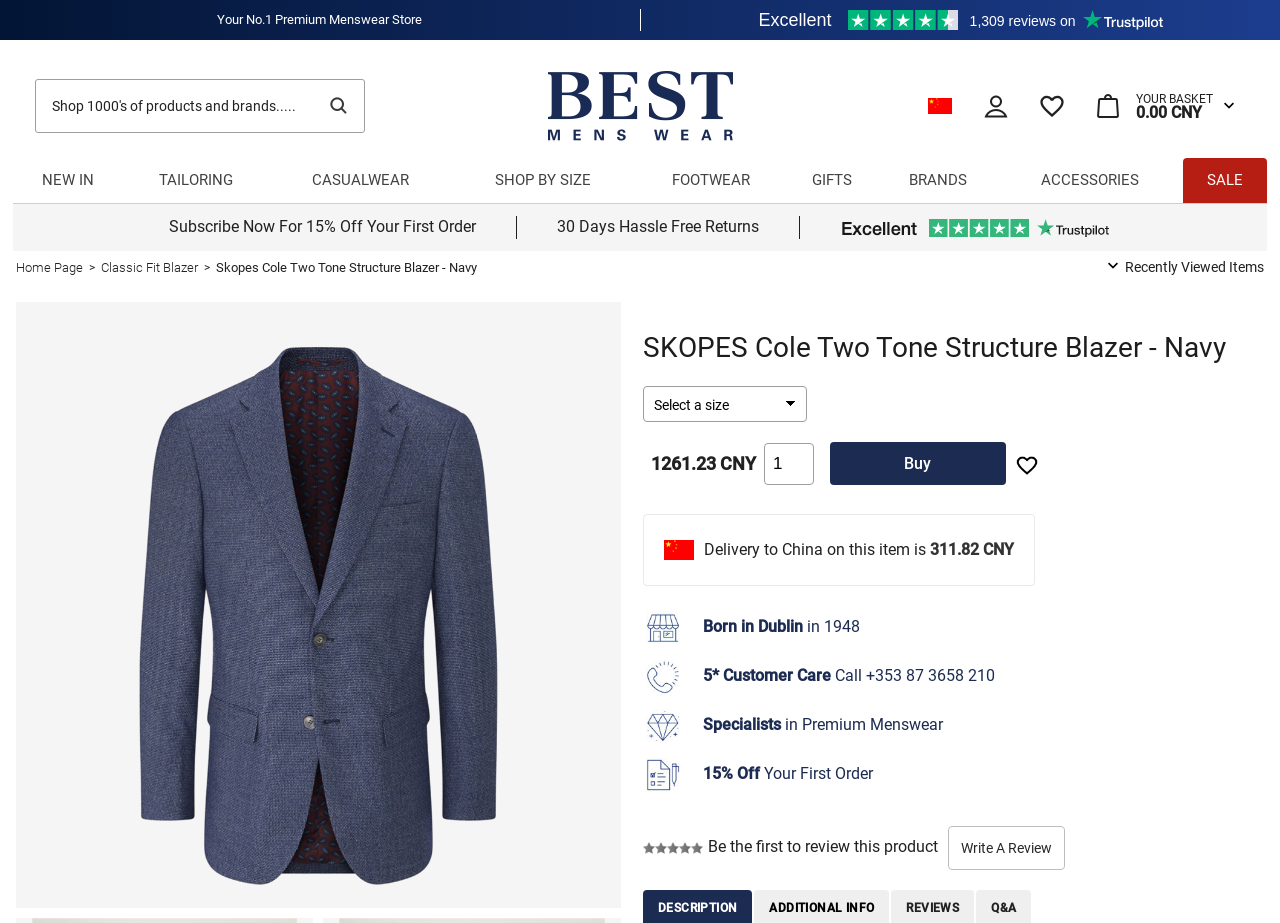Using the webpage screenshot and the element description Home Page, determine the bounding box coordinates. Specify the coordinates in the format (top-left x, top-left y, bottom-right x, bottom-right y) with values ranging from 0 to 1.

[0.012, 0.281, 0.065, 0.297]